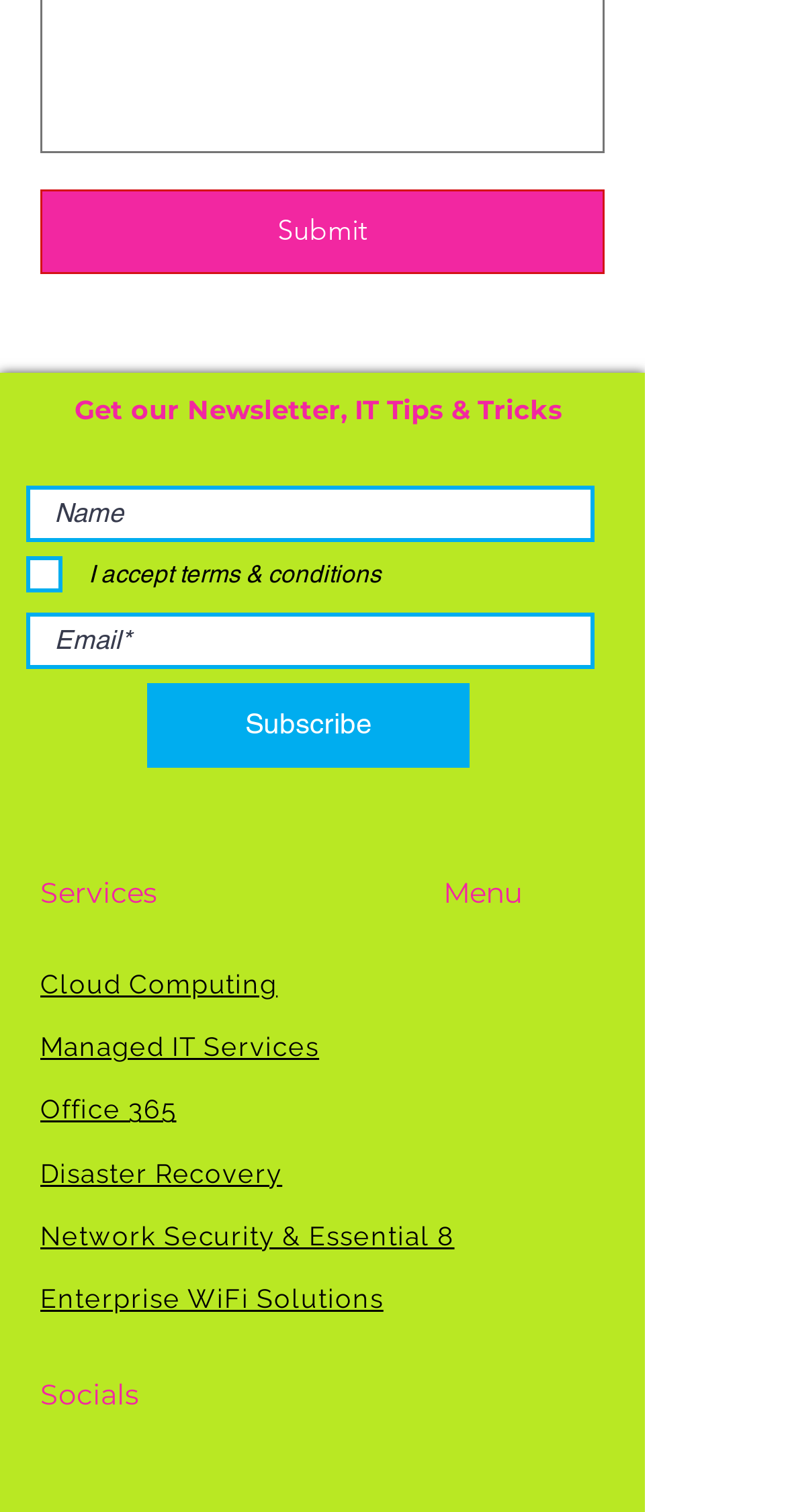Answer the question below using just one word or a short phrase: 
What is the position of the 'Socials' heading?

At the bottom